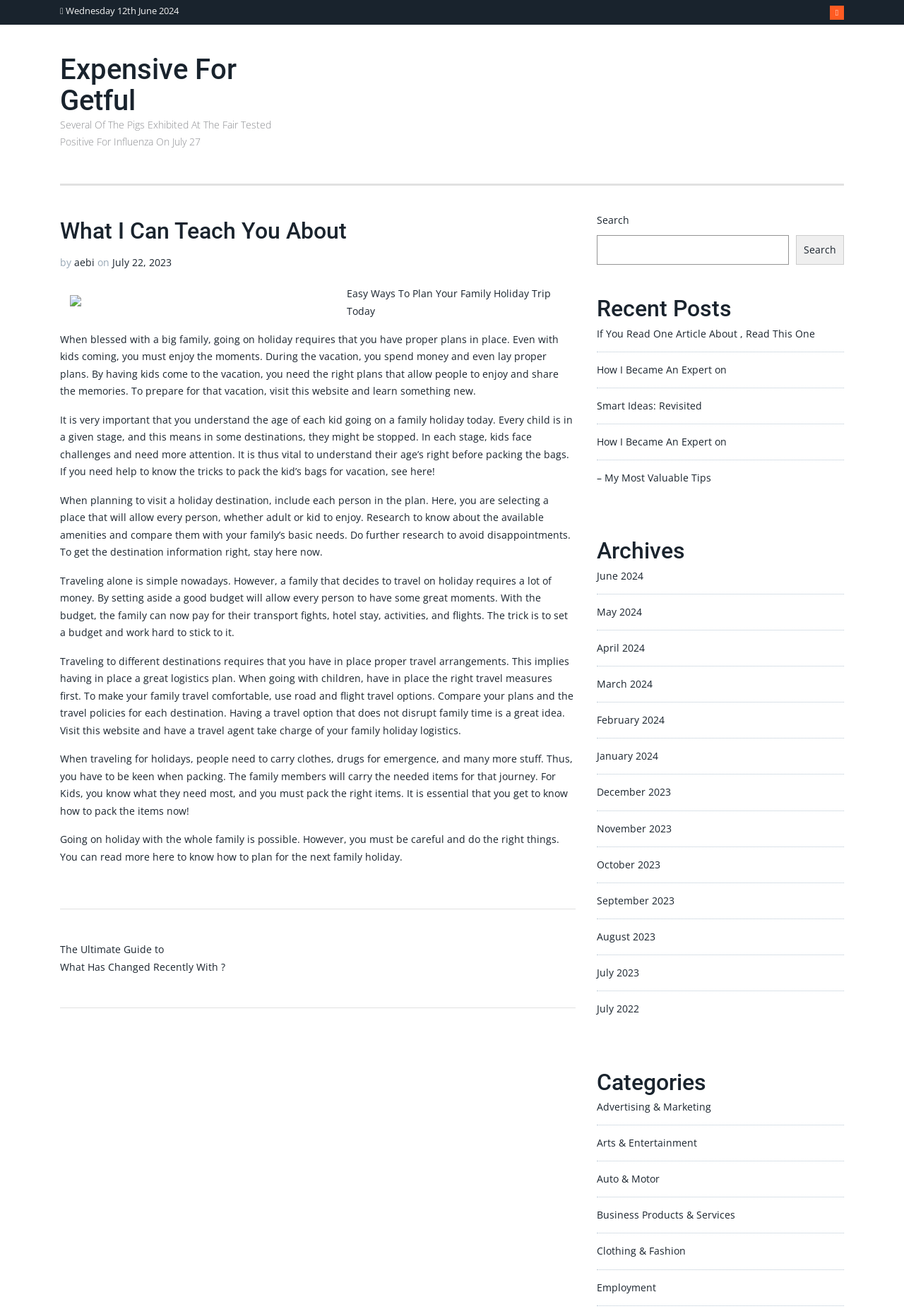Determine the bounding box coordinates for the area you should click to complete the following instruction: "Visit the previous post".

[0.066, 0.716, 0.181, 0.726]